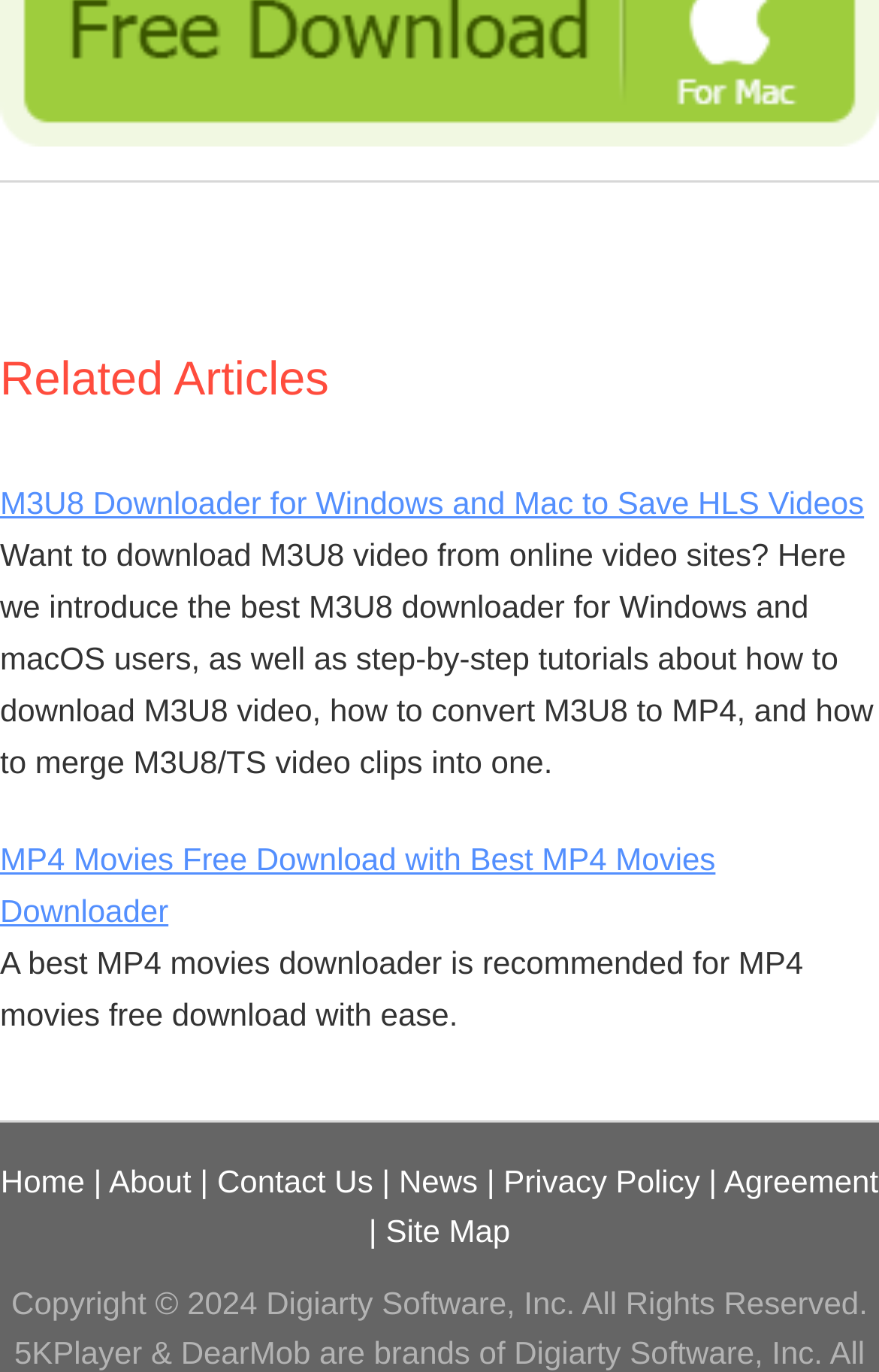Please identify the bounding box coordinates of the area that needs to be clicked to follow this instruction: "Click on the 'M3U8 Downloader for Windows and Mac to Save HLS Videos' link".

[0.0, 0.353, 0.983, 0.379]